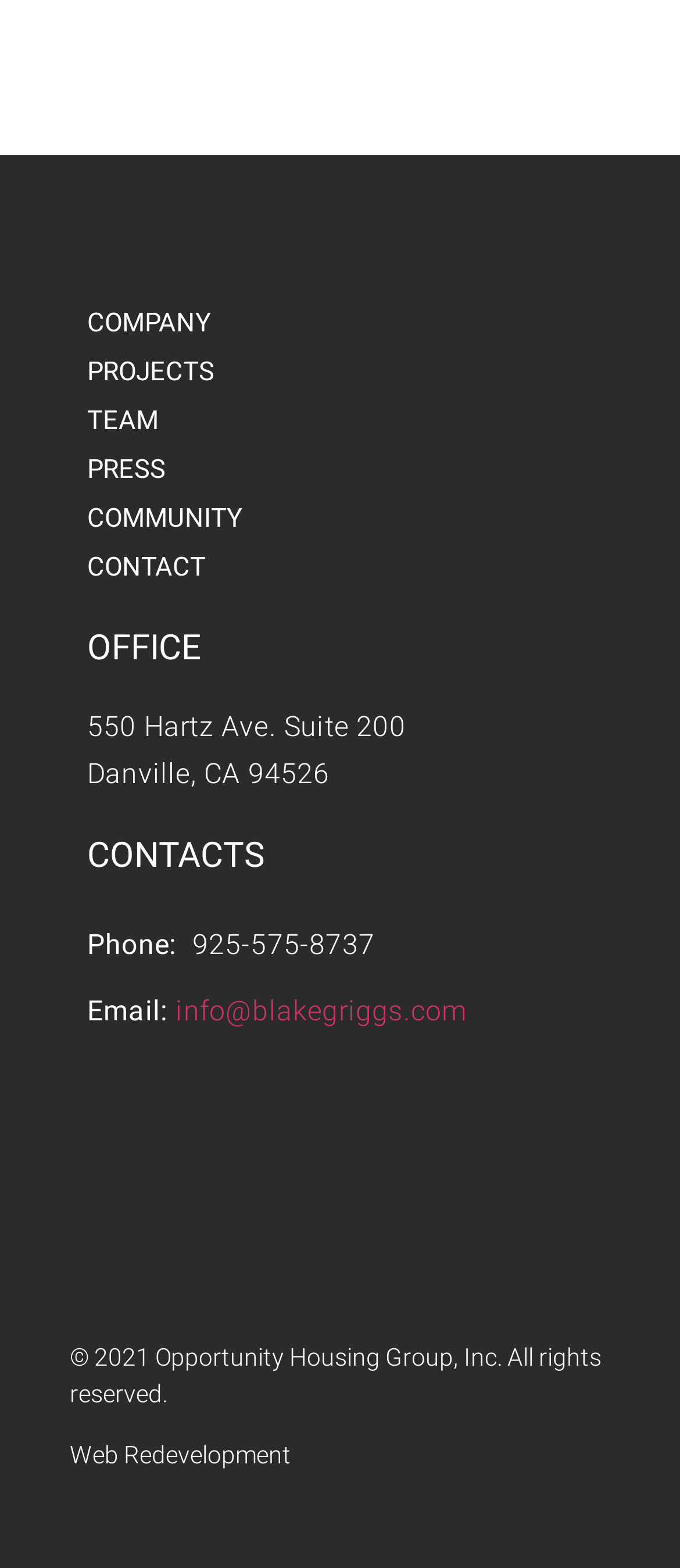Provide the bounding box coordinates for the area that should be clicked to complete the instruction: "Click on COMPANY".

[0.128, 0.196, 0.31, 0.216]